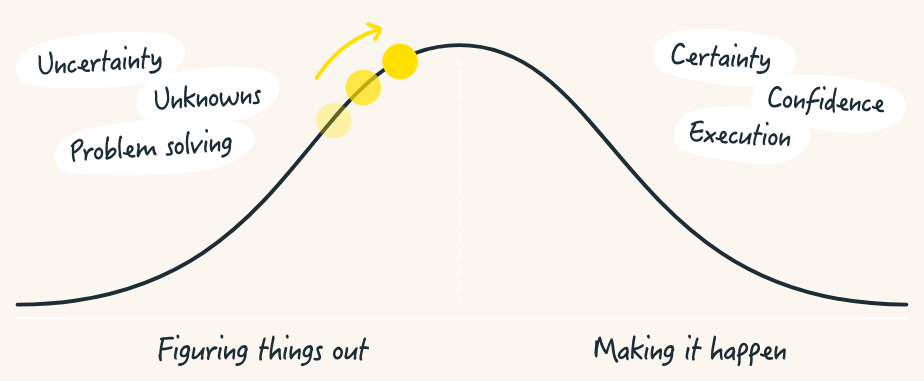What is the focus of the 'downhill' phase?
Use the information from the image to give a detailed answer to the question.

The 'downhill' phase in the project management process focuses on execution and achieving goals, where the emphasis is on 'Making it happen' and confidence gained once the initial challenges are overcome.